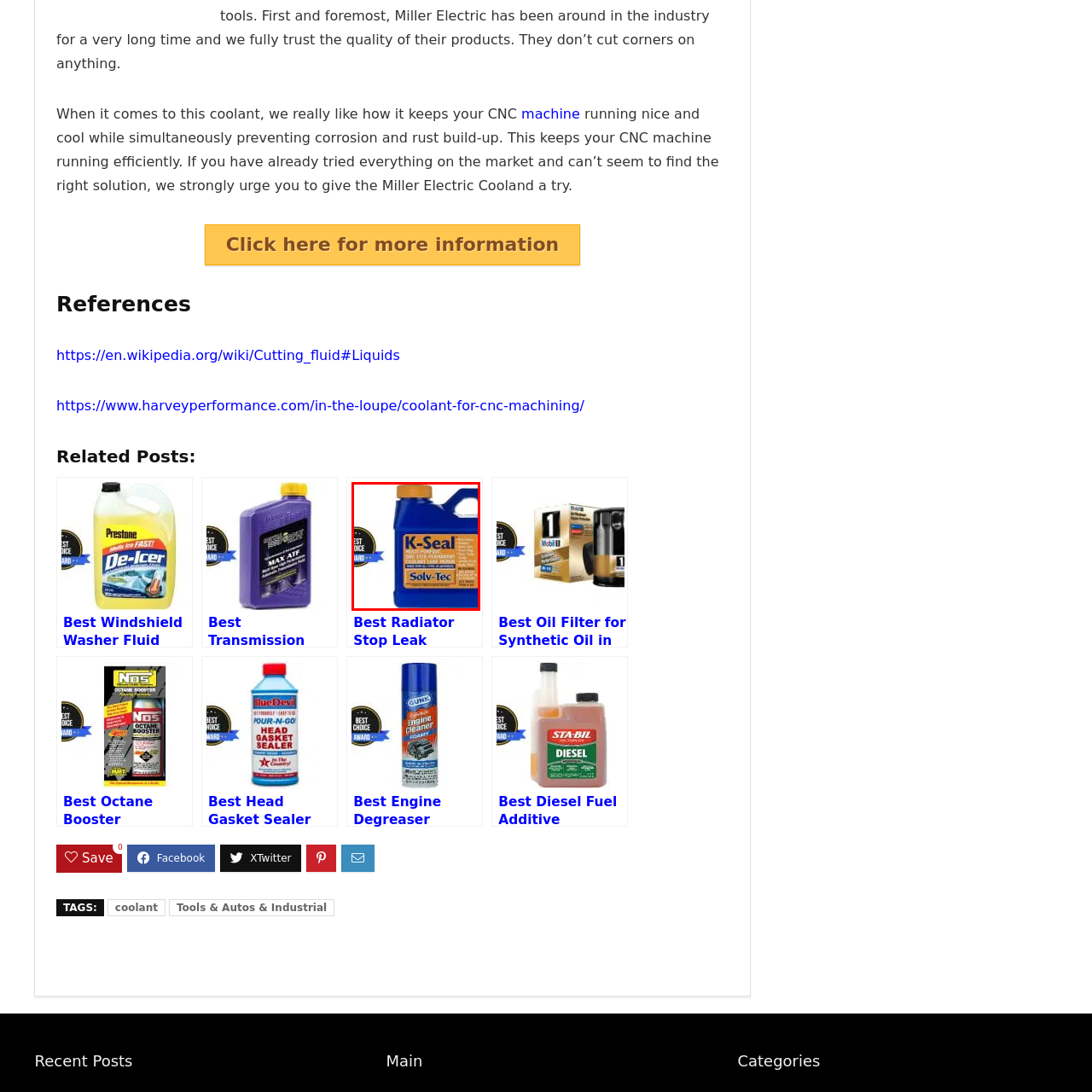View the image surrounded by the red border, What is the purpose of K-Seal?
 Answer using a single word or phrase.

Preventing coolant leaks